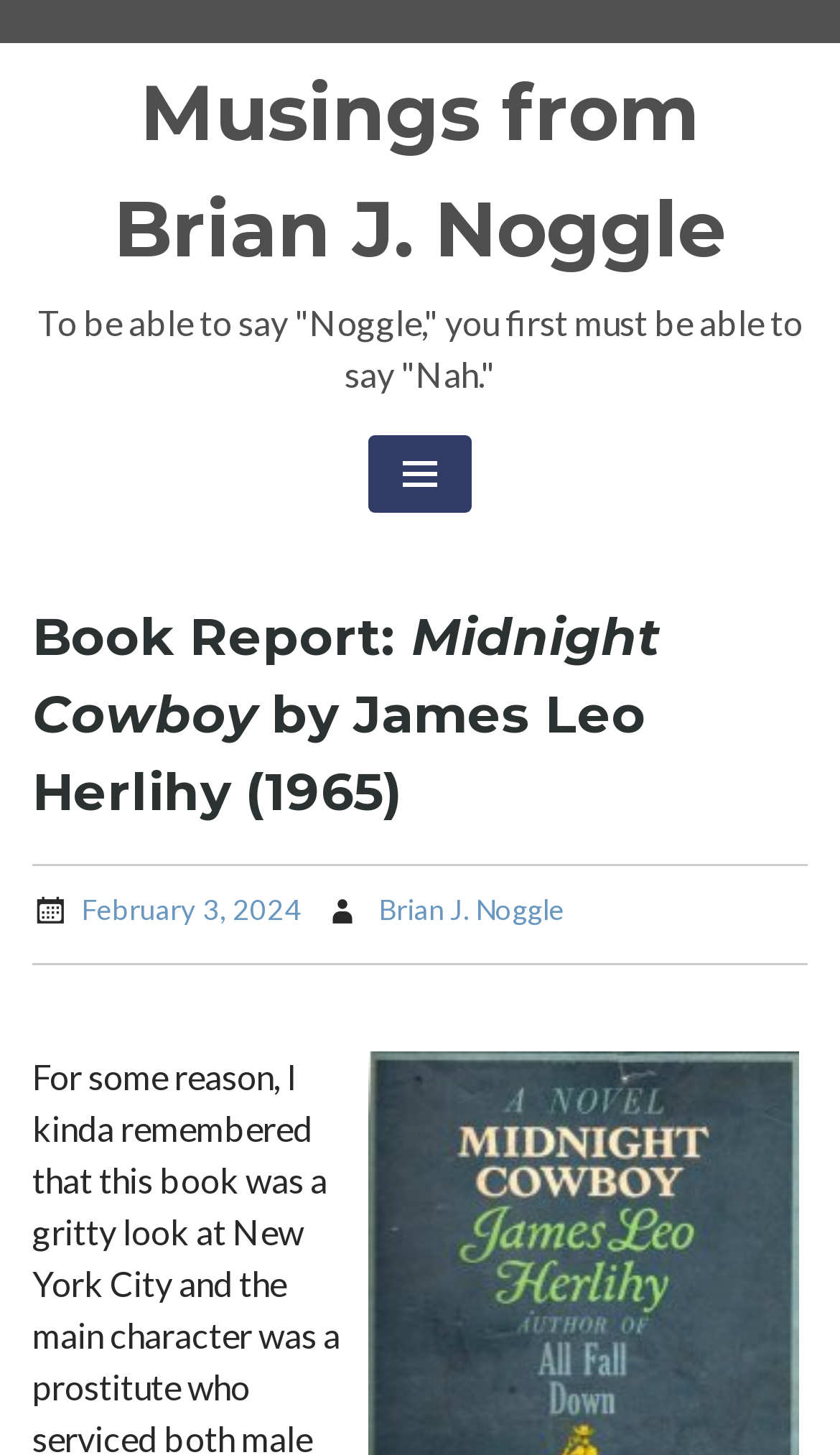Based on the image, please respond to the question with as much detail as possible:
Who wrote the book Midnight Cowboy?

The answer can be found in the heading 'Book Report: Midnight Cowboy by James Leo Herlihy (1965)' which indicates that James Leo Herlihy is the author of the book Midnight Cowboy.